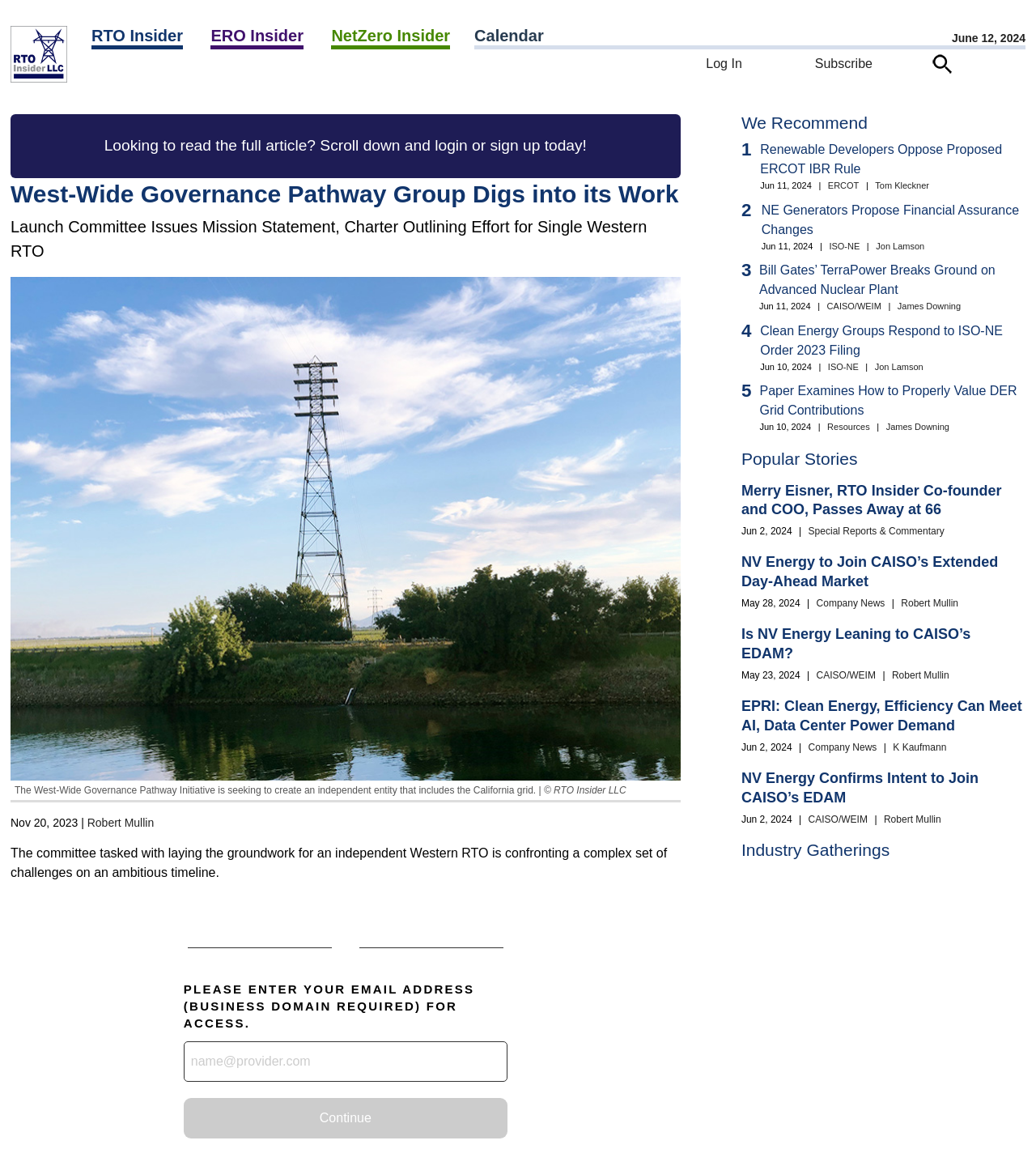How many links are there in the 'We Recommend' section?
Using the information presented in the image, please offer a detailed response to the question.

I counted the number of link elements under the heading 'We Recommend' and found 5 links.